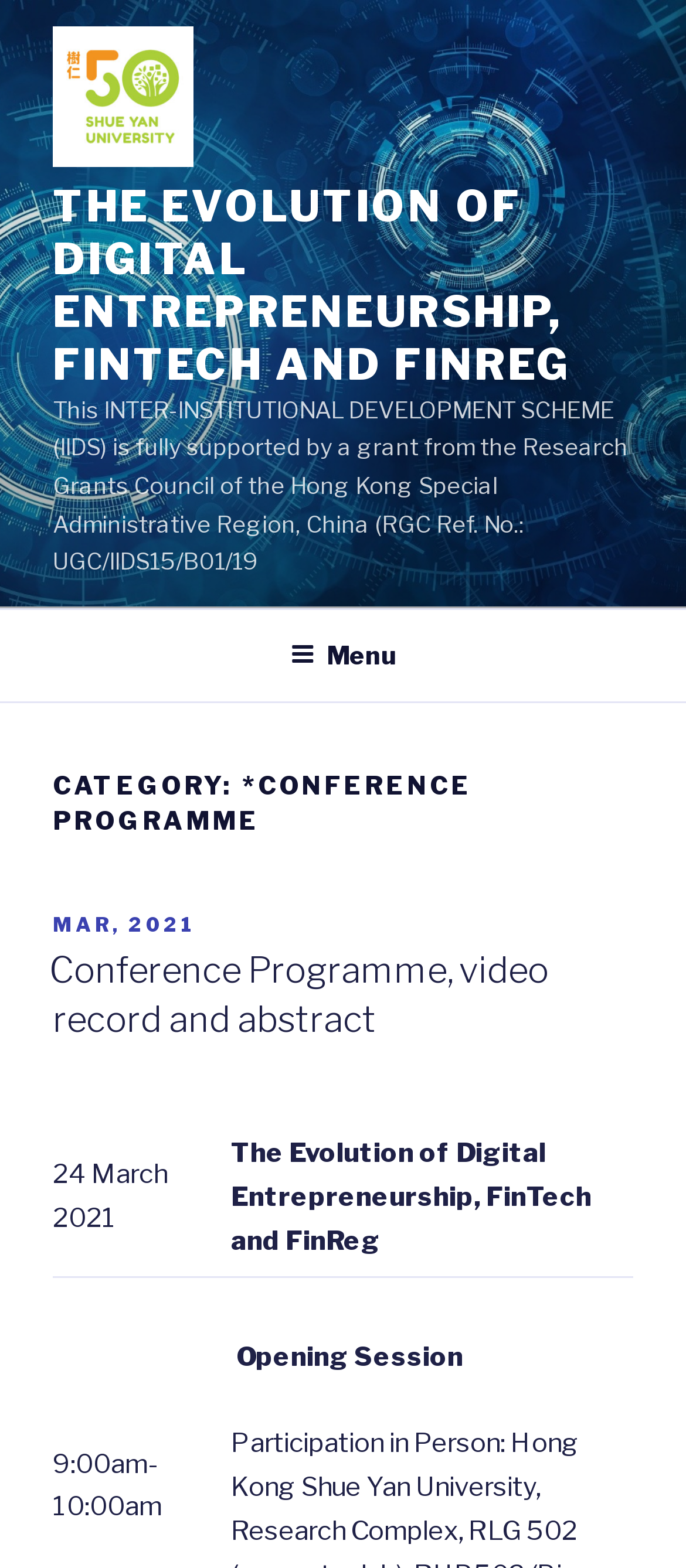Please reply with a single word or brief phrase to the question: 
What is the type of menu at the top of the webpage?

Top Menu